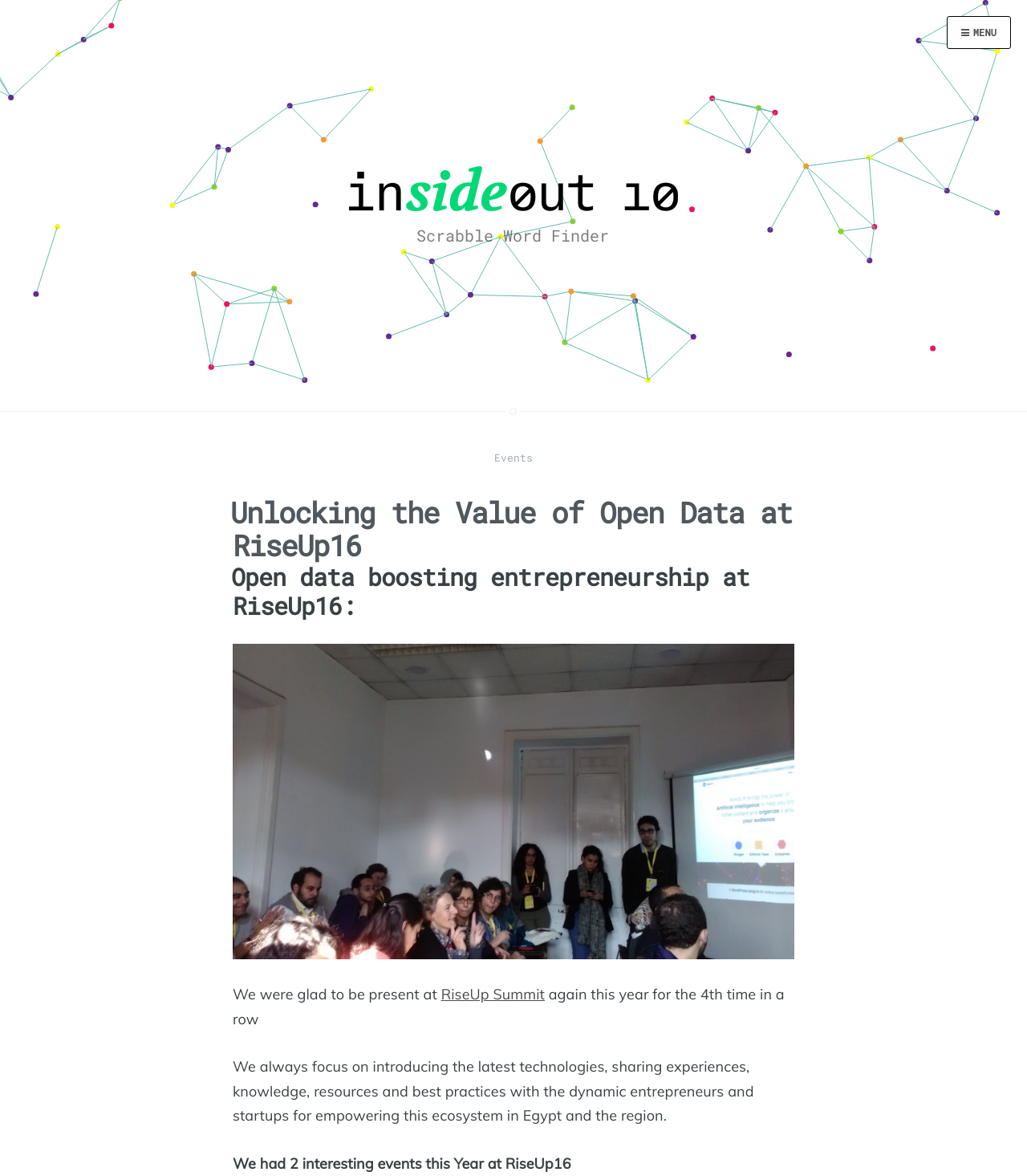What is the text on the logo?
Refer to the image and answer the question using a single word or phrase.

logo